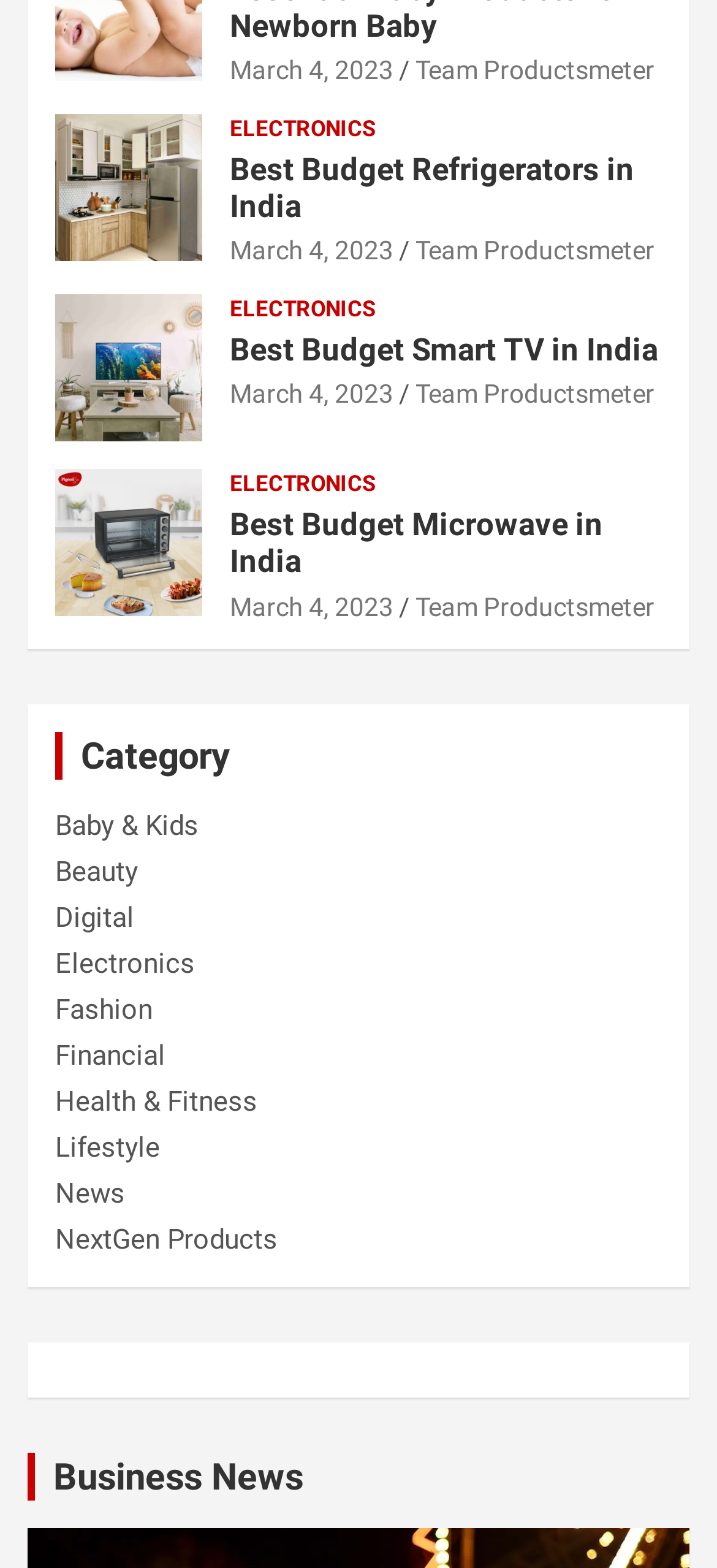Please mark the clickable region by giving the bounding box coordinates needed to complete this instruction: "Click on the 'Best Budget Smart TV in India' link".

[0.321, 0.211, 0.923, 0.235]